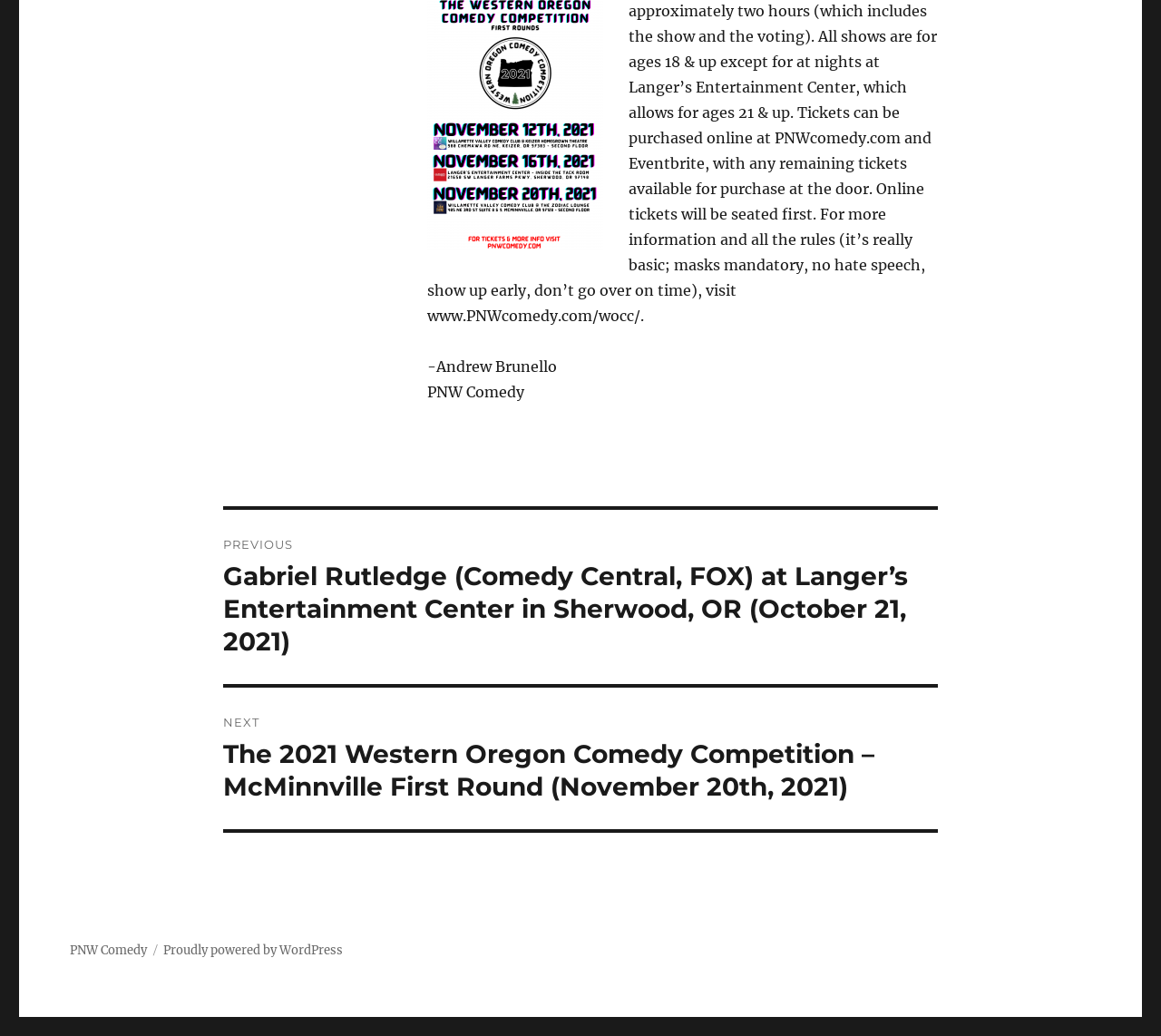Locate the bounding box of the UI element described in the following text: "PNW Comedy".

[0.06, 0.91, 0.127, 0.925]